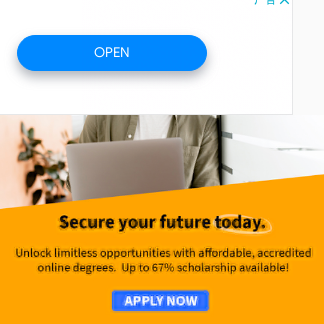What is the percentage of scholarship available?
Please respond to the question with a detailed and informative answer.

The text in the image explicitly states that 'Up to 67% scholarship available!' which implies that the educational institution is offering a significant discount on their online degrees.